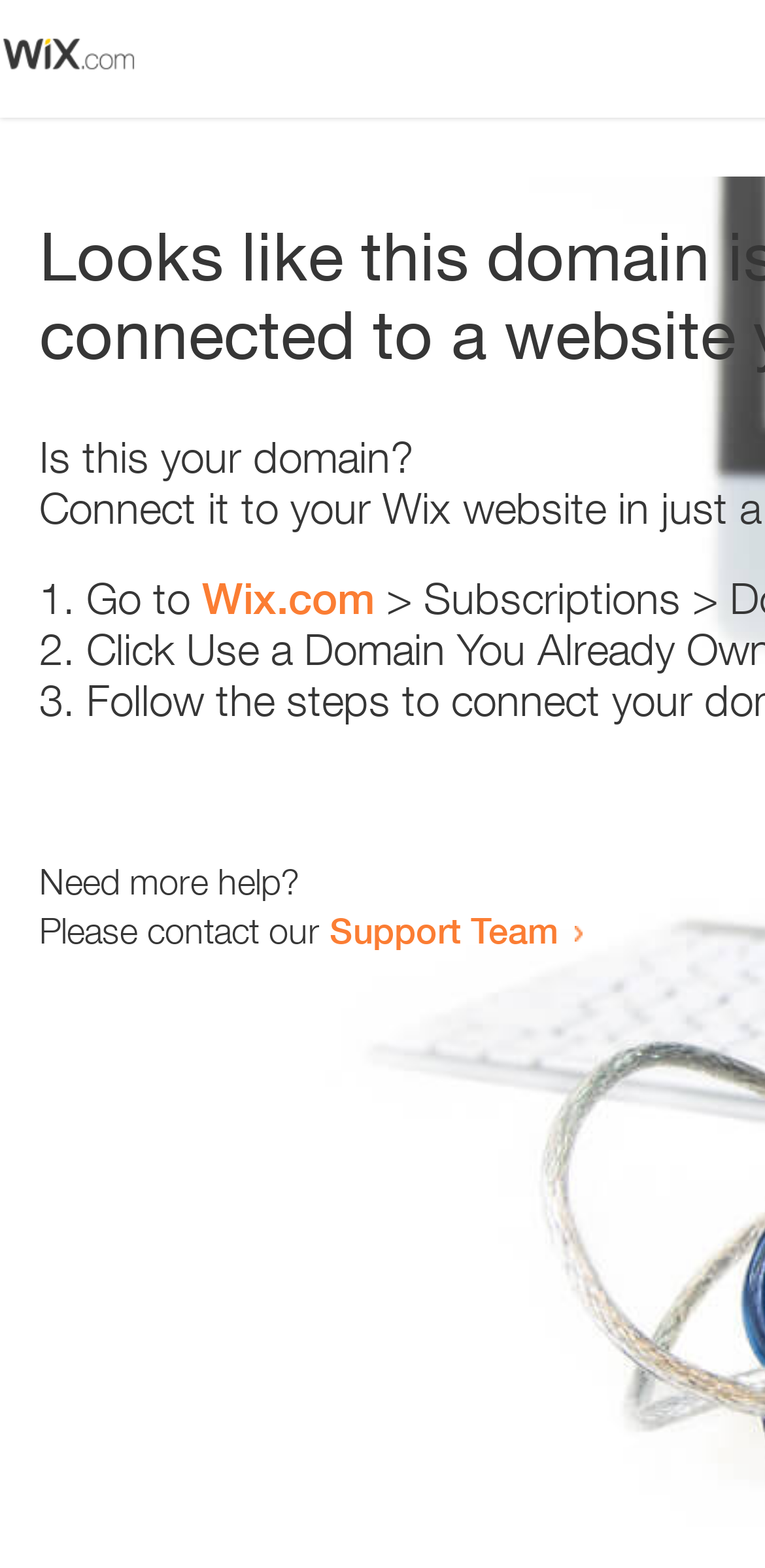How many text elements are present?
Answer the question based on the image using a single word or a brief phrase.

5